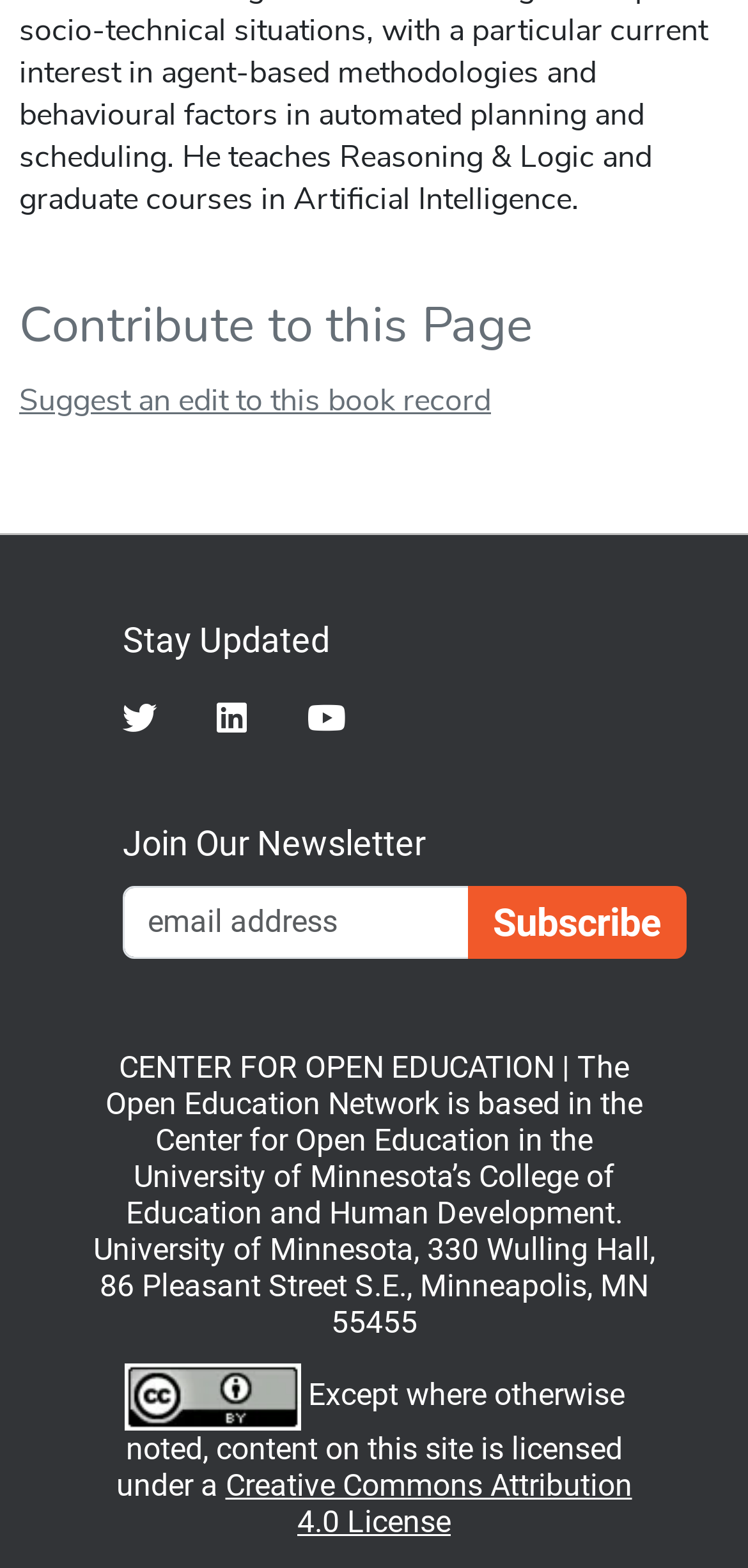Provide the bounding box coordinates of the section that needs to be clicked to accomplish the following instruction: "Suggest an edit to this book record."

[0.026, 0.242, 0.656, 0.269]